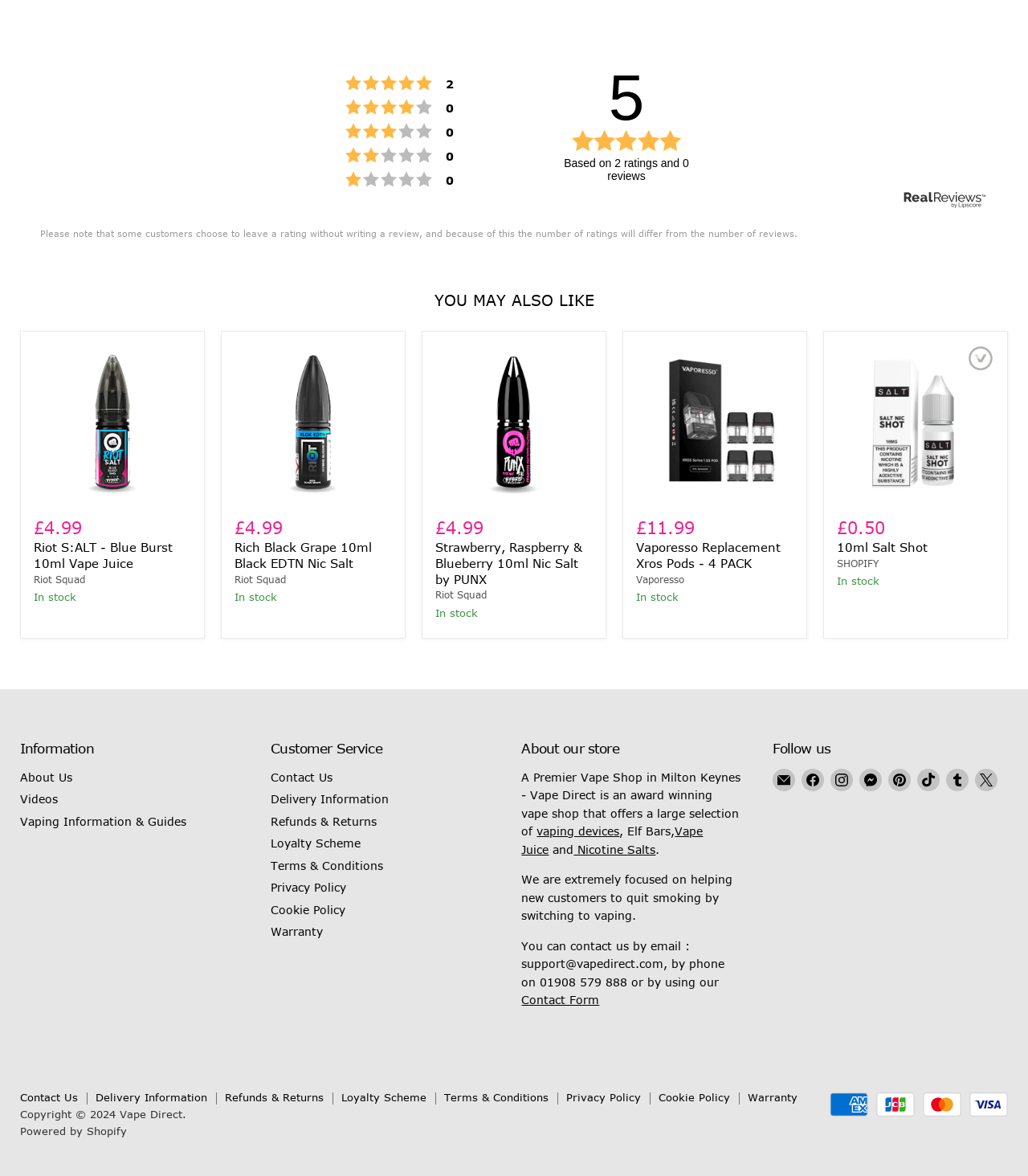Identify the bounding box coordinates for the UI element described as follows: "Find us on Instagram". Ensure the coordinates are four float numbers between 0 and 1, formatted as [left, top, right, bottom].

[0.807, 0.653, 0.829, 0.673]